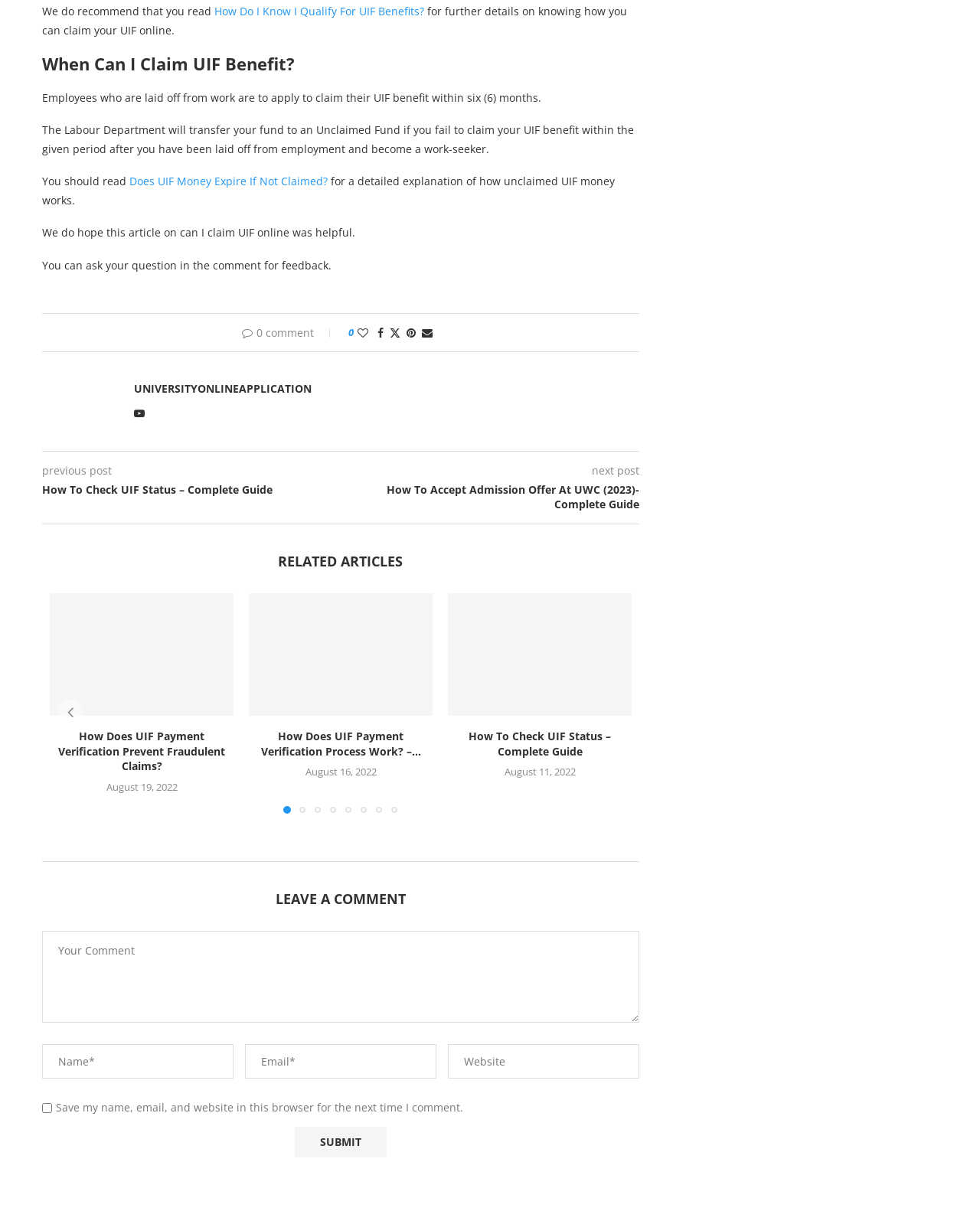How can you ask a question related to UIF?
Using the image, provide a detailed and thorough answer to the question.

The webpage provides a comment section at the end where you can ask your question related to UIF. It is mentioned as 'You can ask your question in the comment for feedback'.